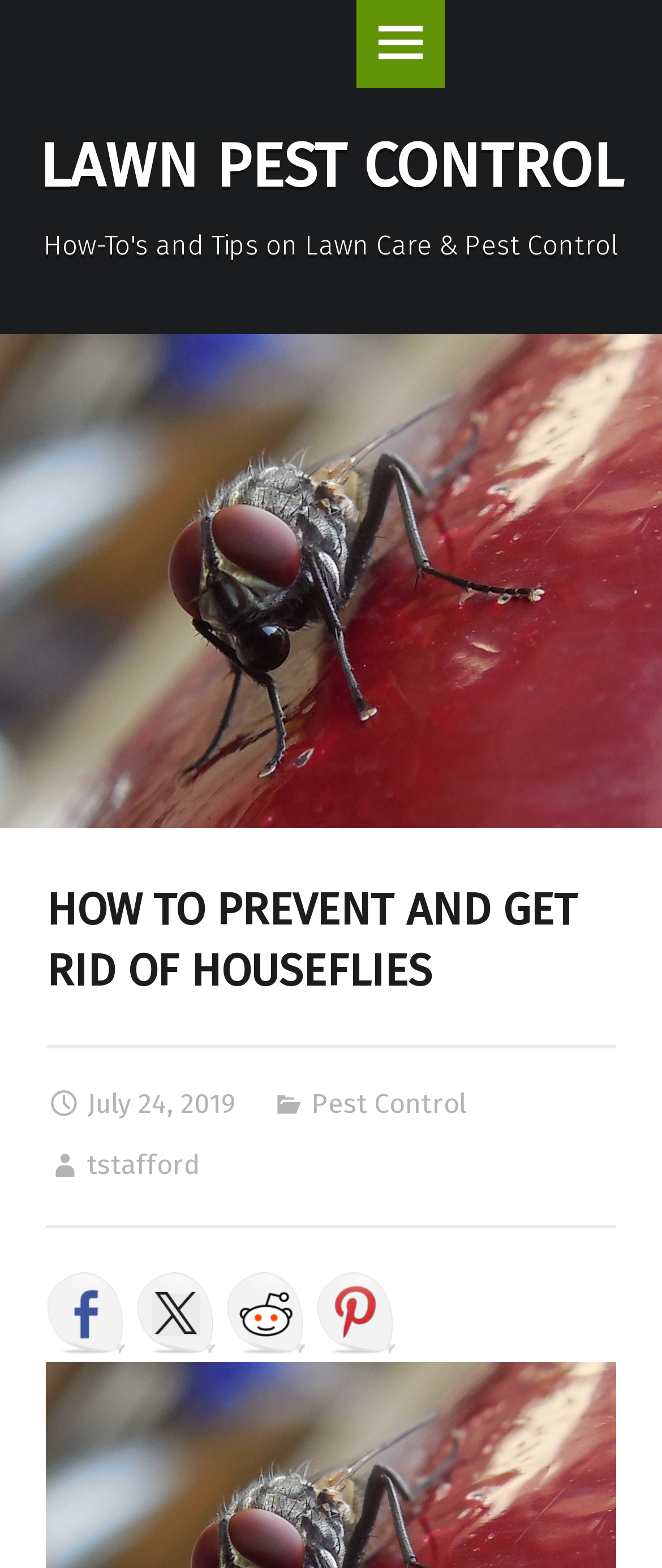Detail the features and information presented on the webpage.

This webpage is about lawn pest control, specifically focusing on how to prevent and get rid of houseflies. At the top left, there is a site navigation menu with the label "Lawn Pest Control site navigation". Next to it, on the top right, is a button with a menu icon. Below the navigation menu, there is a large heading "LAWN PEST CONTROL" that spans almost the entire width of the page.

Below the heading, there is a smaller heading "How-To's and Tips on Lawn Care & Pest Control" that is centered on the page. Underneath this heading, there is a large figure that takes up most of the page's width, containing an image of a housefly. Above the image, there is a link to "Housefly" that spans the entire width of the figure.

To the right of the image, there is a section with a heading "HOW TO PREVENT AND GET RID OF HOUSEFLIES" that is centered on the page. Below this heading, there is a timestamp "July 24, 2019 | 2:00 pm" and a link to "Pest Control". There are also links to the author "tstafford" and social media platforms Facebook, Twitter, Reddit, and Pinterest, each with its corresponding icon.

Overall, the webpage has a clear structure, with headings and images that guide the user's attention to the main topic of preventing and getting rid of houseflies.